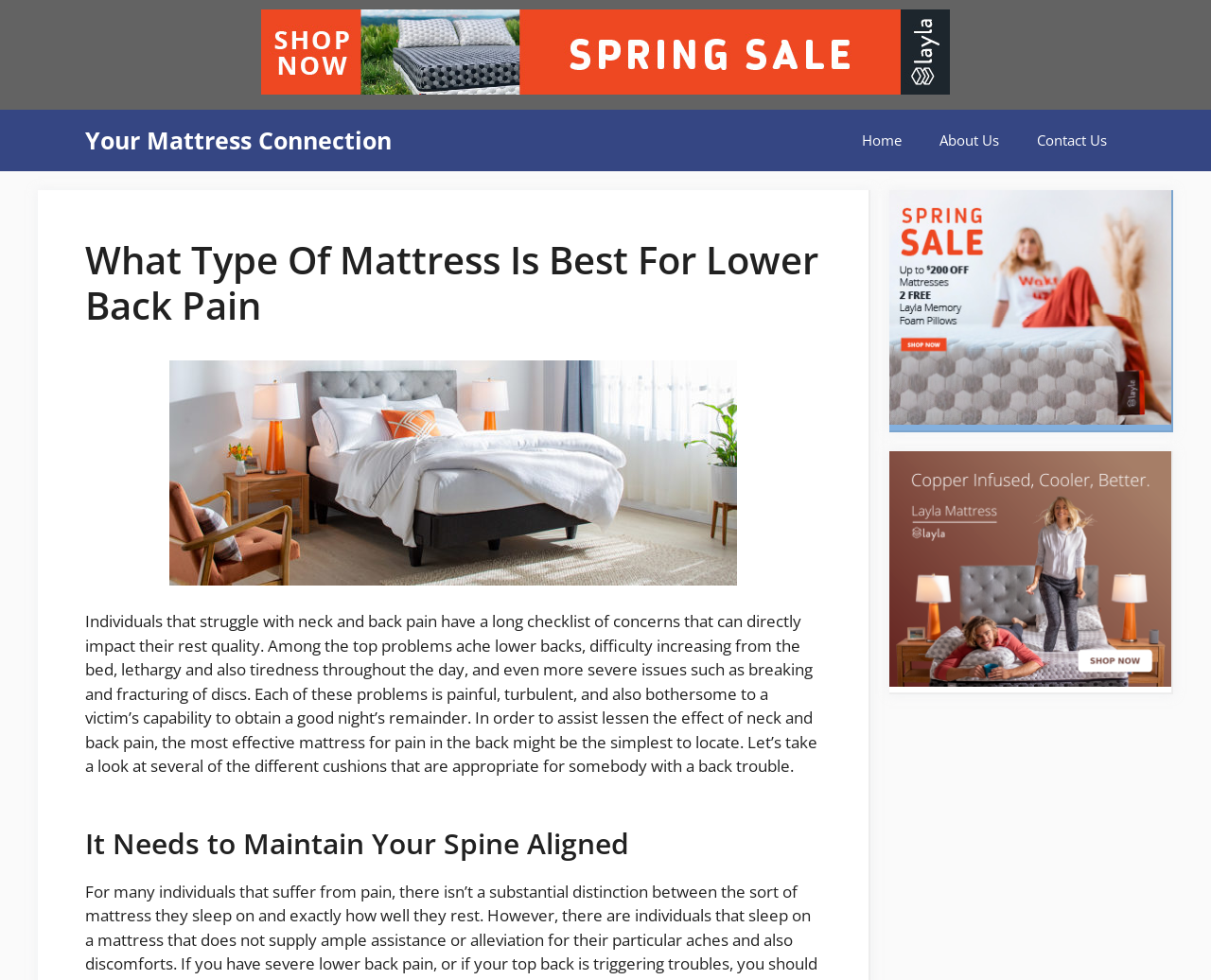Provide the bounding box coordinates of the HTML element described as: "Your Mattress Connection". The bounding box coordinates should be four float numbers between 0 and 1, i.e., [left, top, right, bottom].

[0.07, 0.111, 0.323, 0.174]